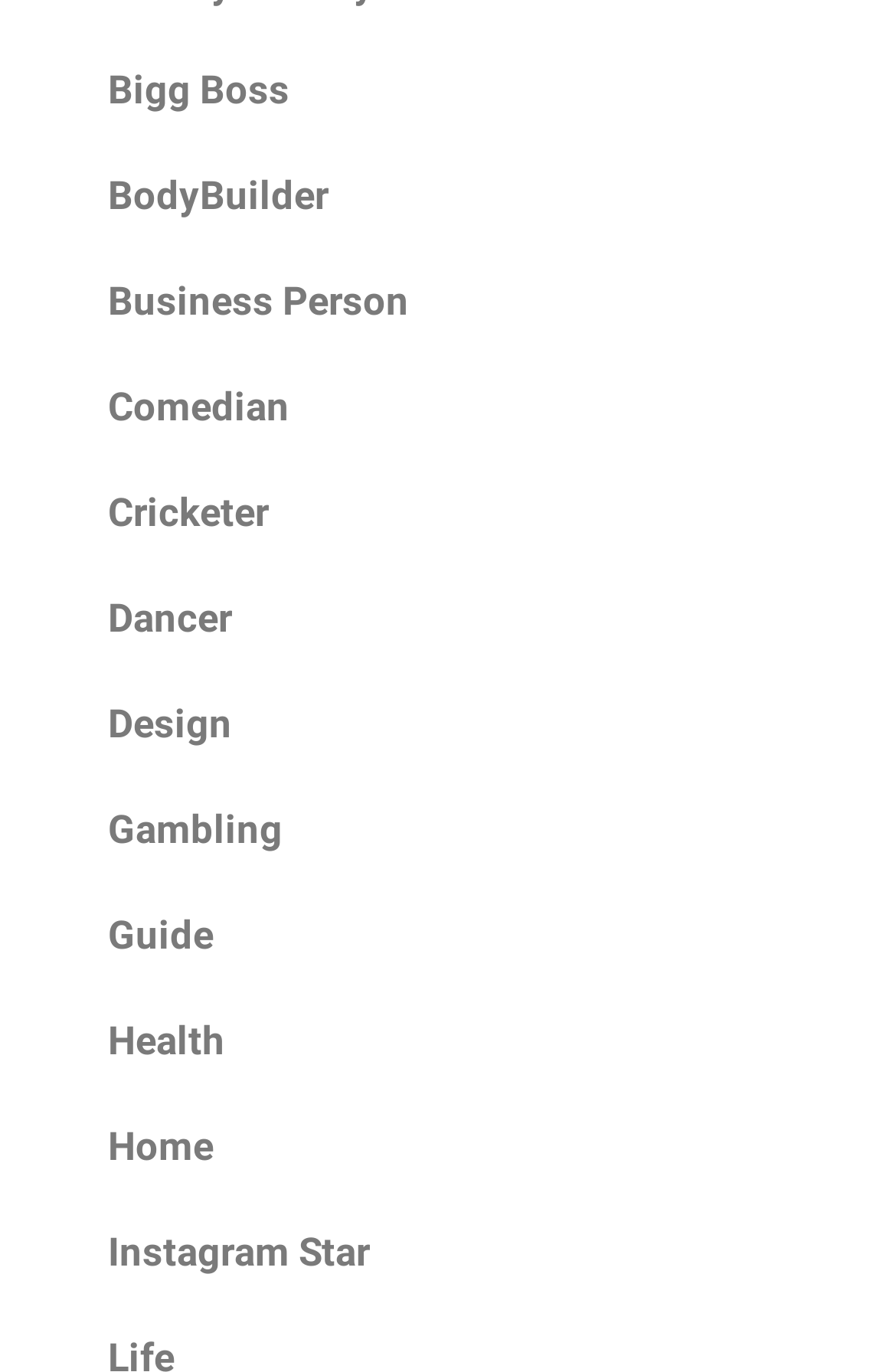Using the information from the screenshot, answer the following question thoroughly:
What is the last category listed on the webpage?

I looked at the list of links on the webpage and found that the last category listed is Instagram Star, which is located at the bottom of the list.